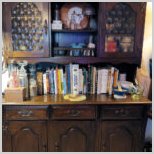Illustrate the image with a detailed and descriptive caption.

The image showcases a well-organized apothecary-style workspace, featuring a wooden cabinet that serves as both a decorative and functional element. The upper section of the cabinet displays an assortment of items, including small decorative objects, while the lower shelves are lined with a variety of herbalism books. The titles suggest a deep engagement with plant-based remedies and holistic practices. 

On the counter beneath, a few essential tools and containers can be seen, which likely aid in the preparation and storage of herbal remedies. The setting indicates a warm, inviting atmosphere, highlighting the owner's passion for herbalism and natural healing. This space emphasizes the blend of functional workspace and personal touch, reflecting the owner's lifestyle and commitment to herbal practices.